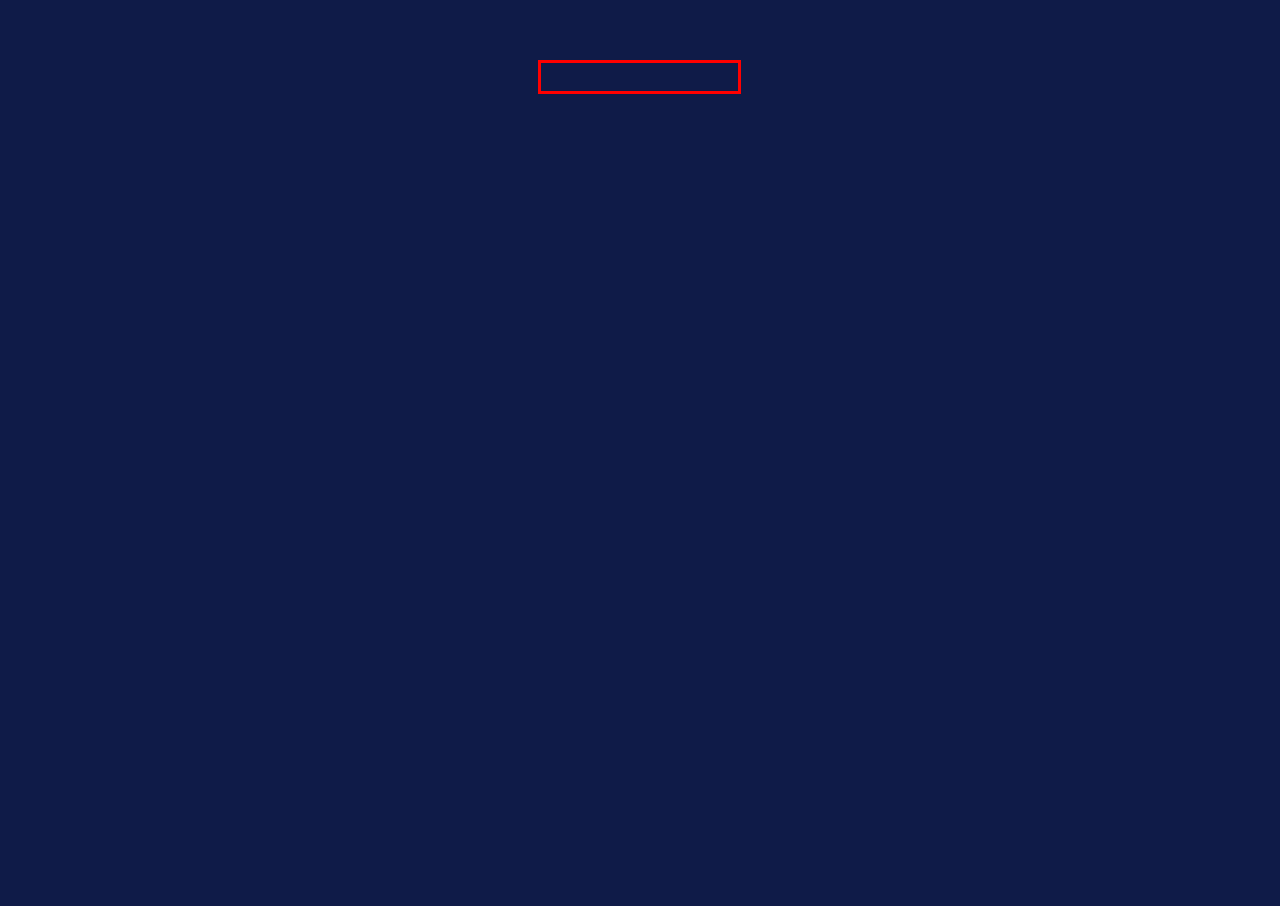A screenshot of a webpage is given, marked with a red bounding box around a UI element. Please select the most appropriate webpage description that fits the new page after clicking the highlighted element. Here are the candidates:
A. Raleigh Laundry Service | 2ULaundry | Laundry & Dry Cleaning
B. About 2ULaundry Team & Facilities | Full Service Laundromats
C. Gym Towel Laundry Service by 2Laundry | Commercial Laundry
D. Clearwater Laundry Service | 2ULaundry | Laundry Delivery
E. Dry Cleaning Delivery Service | 2ULaundry & Dry Cleaning
F. Delicate Laundry Service | 2ULaundry | Delicate Laundry Bag
G. Laundry Service Gift Card | Group Purchase Options Available
H. What Makes a Good Laundry Service | 2ULaundry Delivery

F